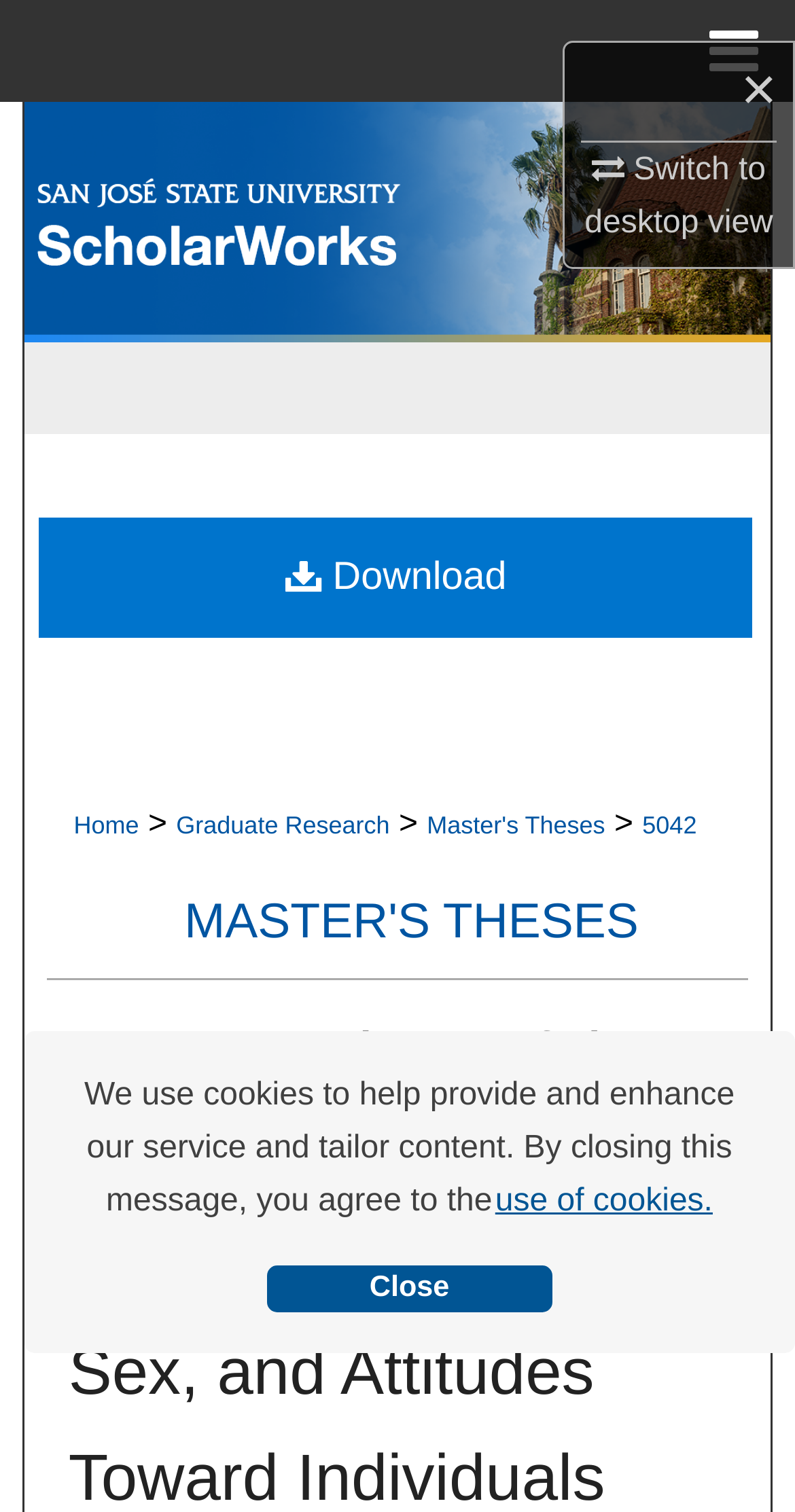What is the name of the logo at the top left corner?
Provide a comprehensive and detailed answer to the question.

The logo at the top left corner is an image with the text 'SJSU ScholarWorks', which is a link.